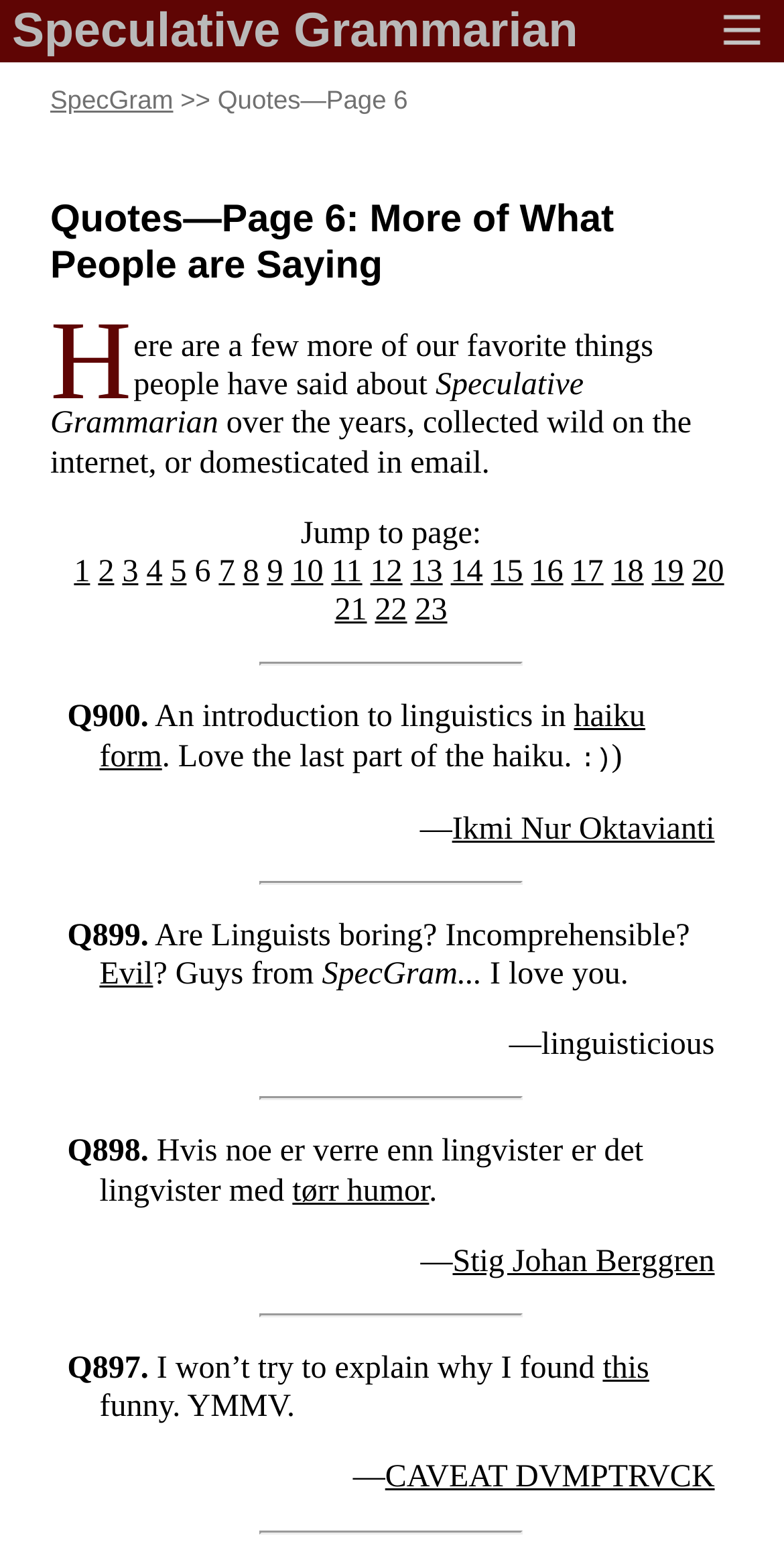Kindly determine the bounding box coordinates of the area that needs to be clicked to fulfill this instruction: "View the quote numbered Q898".

[0.086, 0.731, 0.19, 0.753]